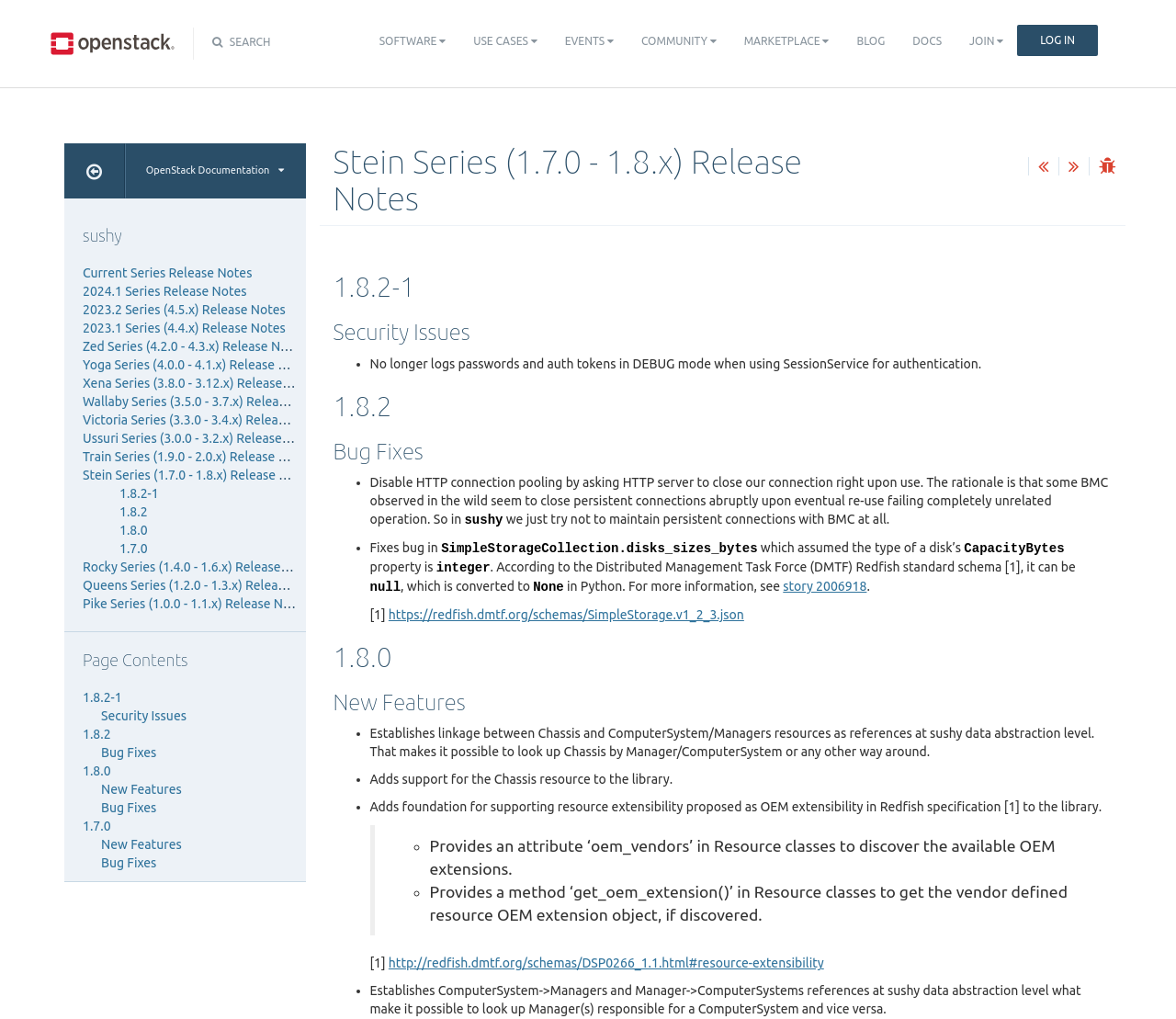Please identify the bounding box coordinates of the clickable element to fulfill the following instruction: "Click on the 'LOG IN' button". The coordinates should be four float numbers between 0 and 1, i.e., [left, top, right, bottom].

[0.865, 0.024, 0.934, 0.055]